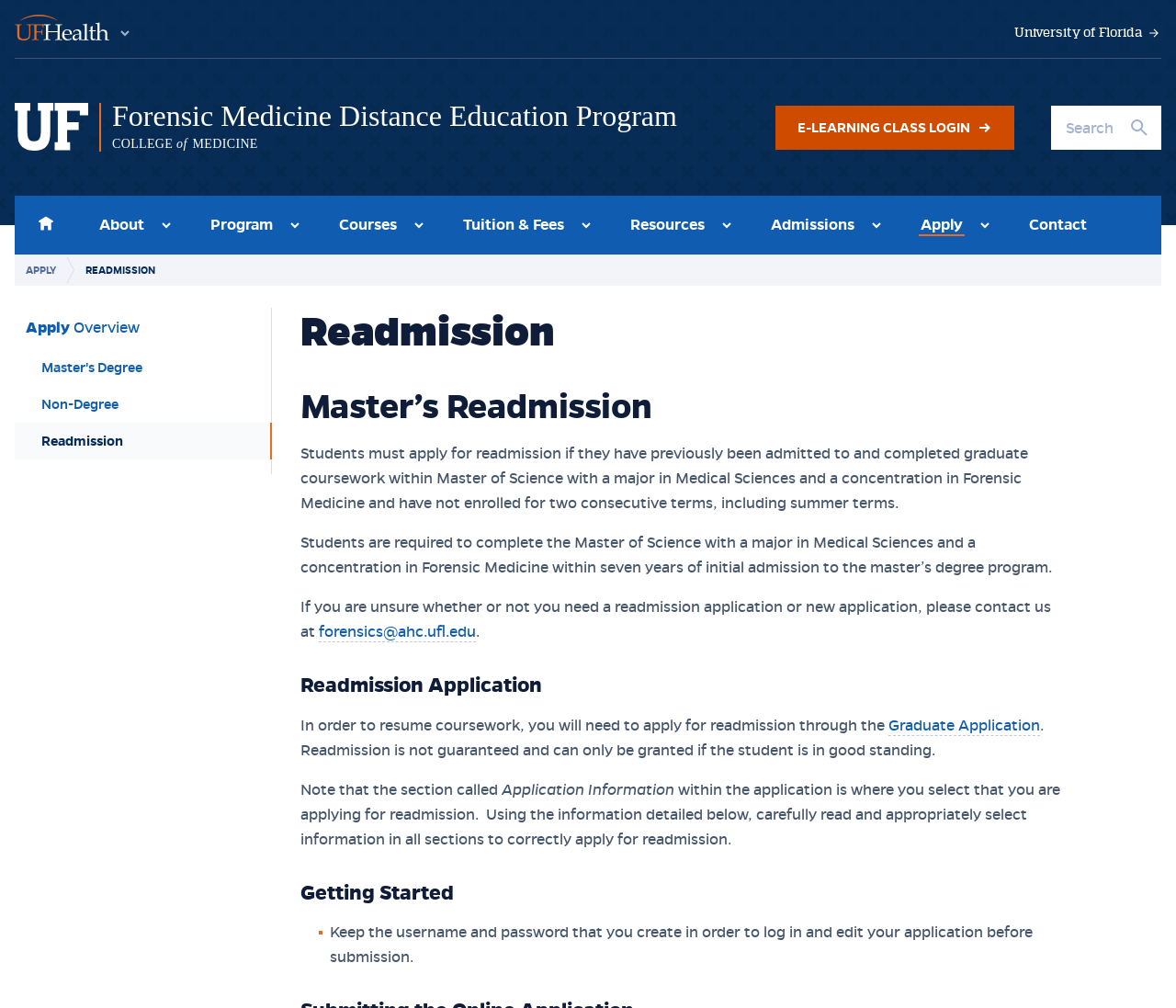What is the name of the application that students need to submit for readmission?
Refer to the image and give a detailed answer to the query.

According to the webpage, students need to apply for readmission through the Graduate Application. This information is provided in the paragraph that explains the readmission process.